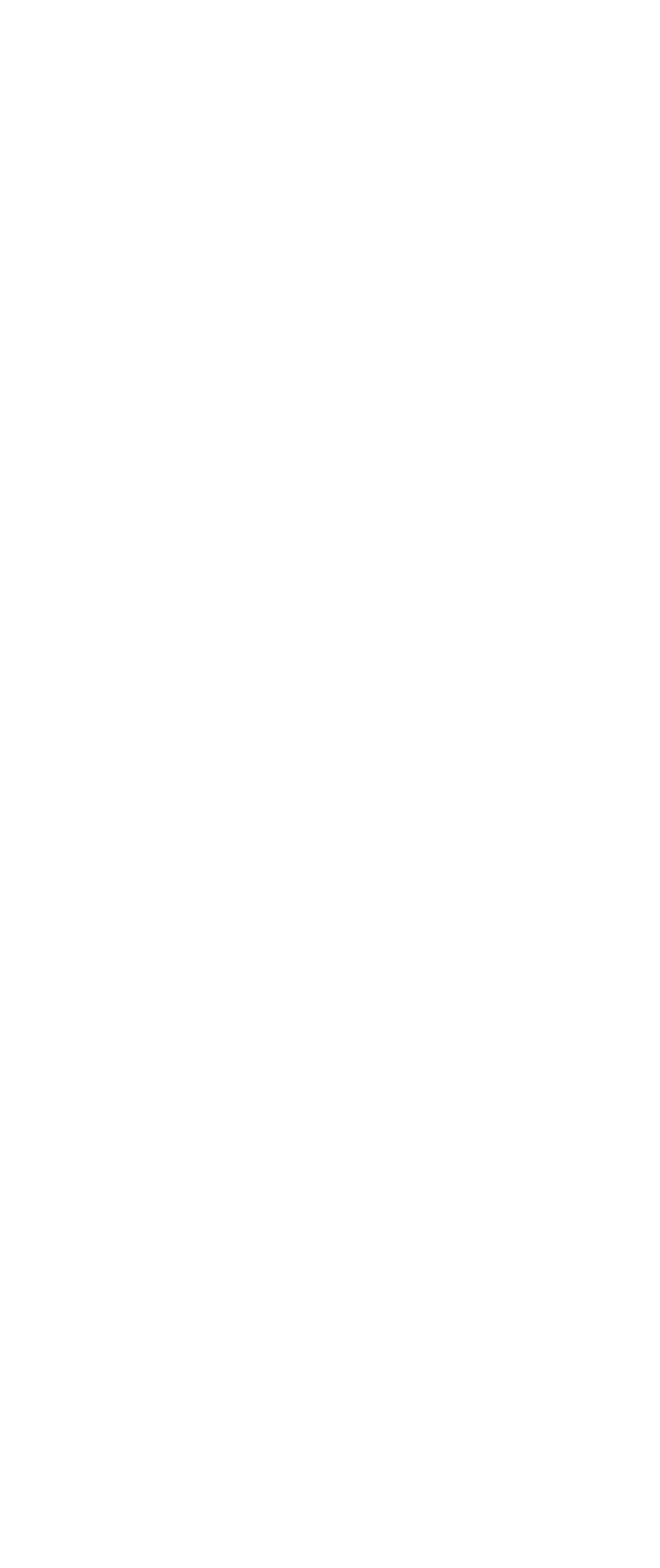Provide the bounding box coordinates of the HTML element this sentence describes: "info@kedainstrument.com".

[0.297, 0.915, 0.703, 0.931]